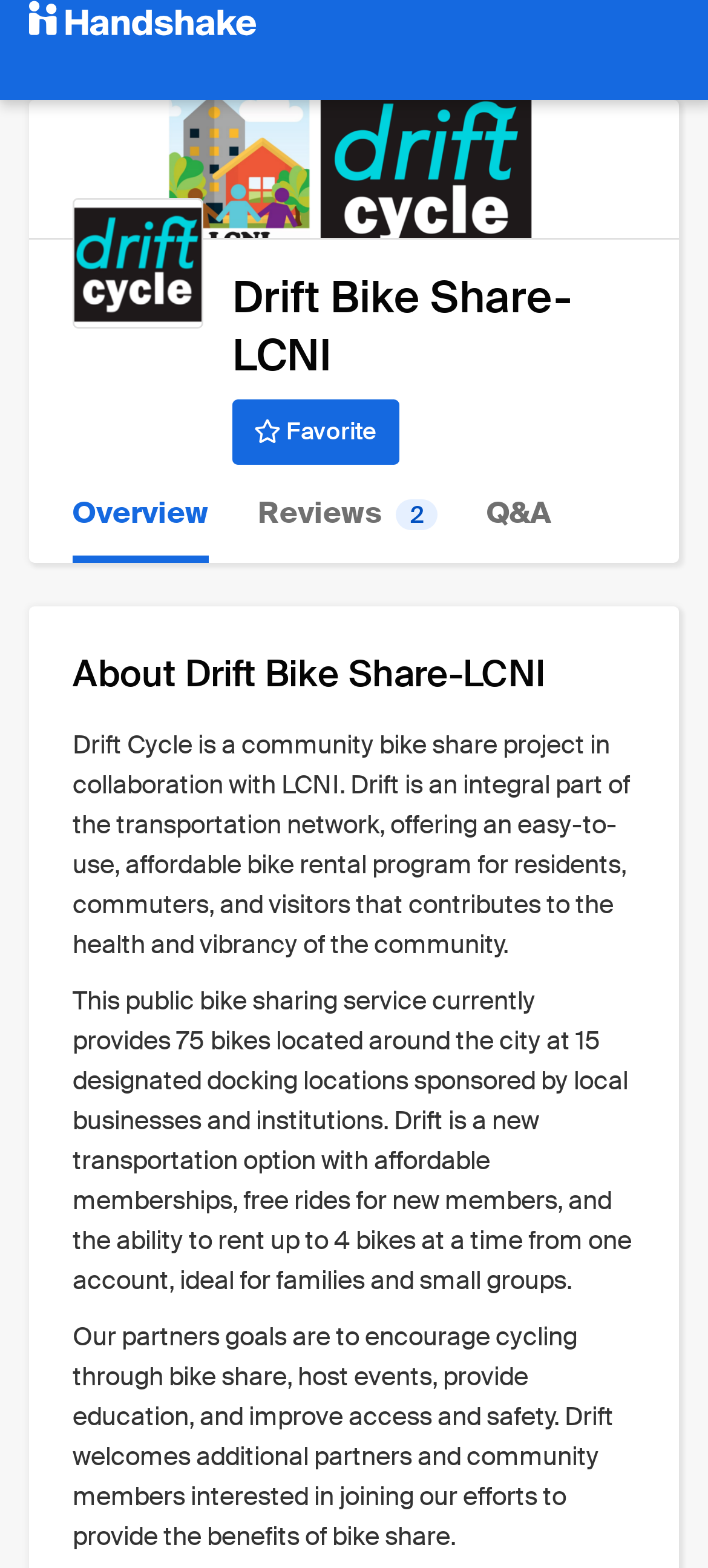What can be rented from Drift?
Can you give a detailed and elaborate answer to the question?

The webpage mentions that Drift allows users to rent up to 4 bikes at a time from one account, which is ideal for families and small groups.